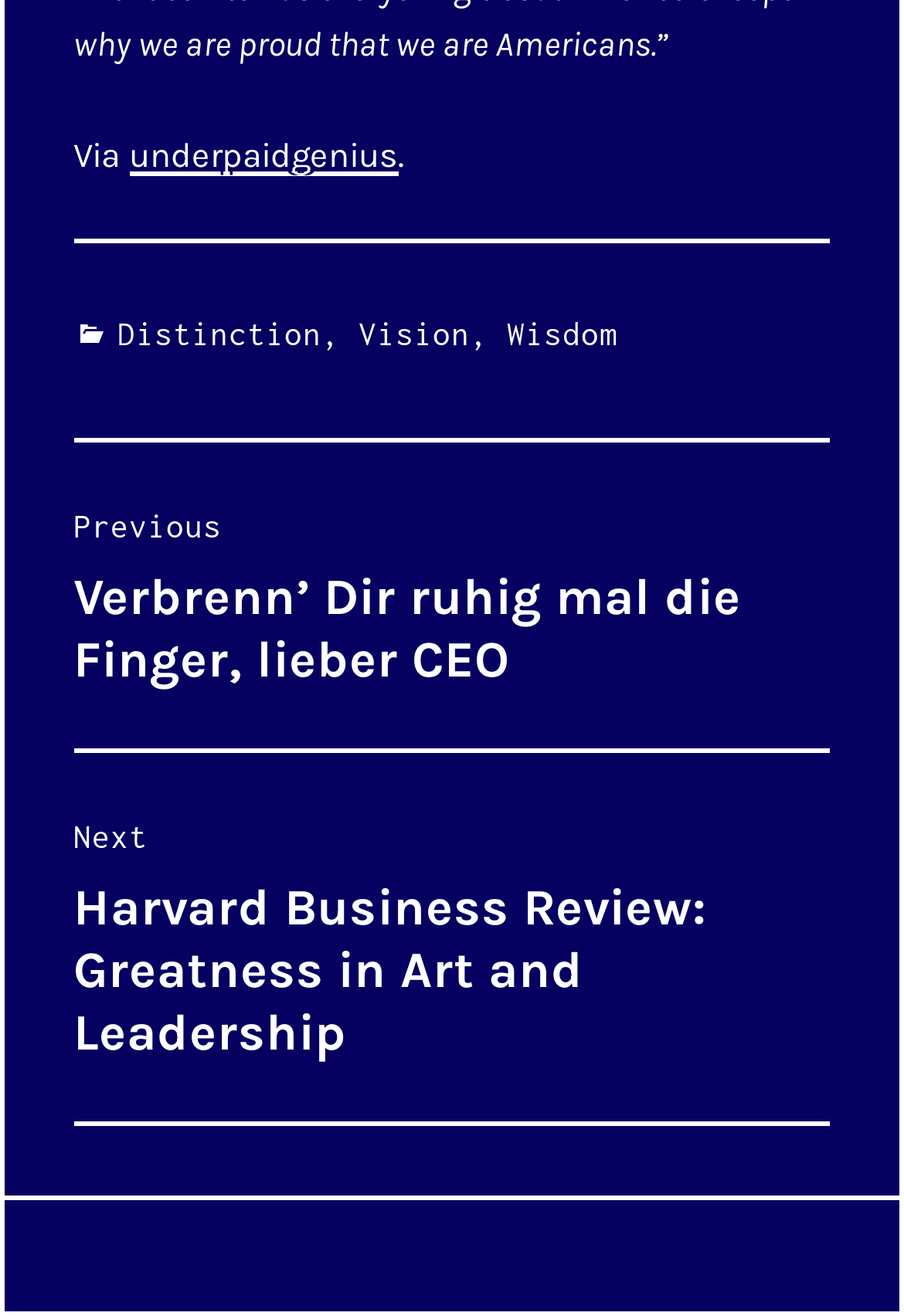What is the name of the blog?
Based on the screenshot, give a detailed explanation to answer the question.

The name of the blog can be found in the top section of the webpage, where it says 'Via underpaidgenius'.